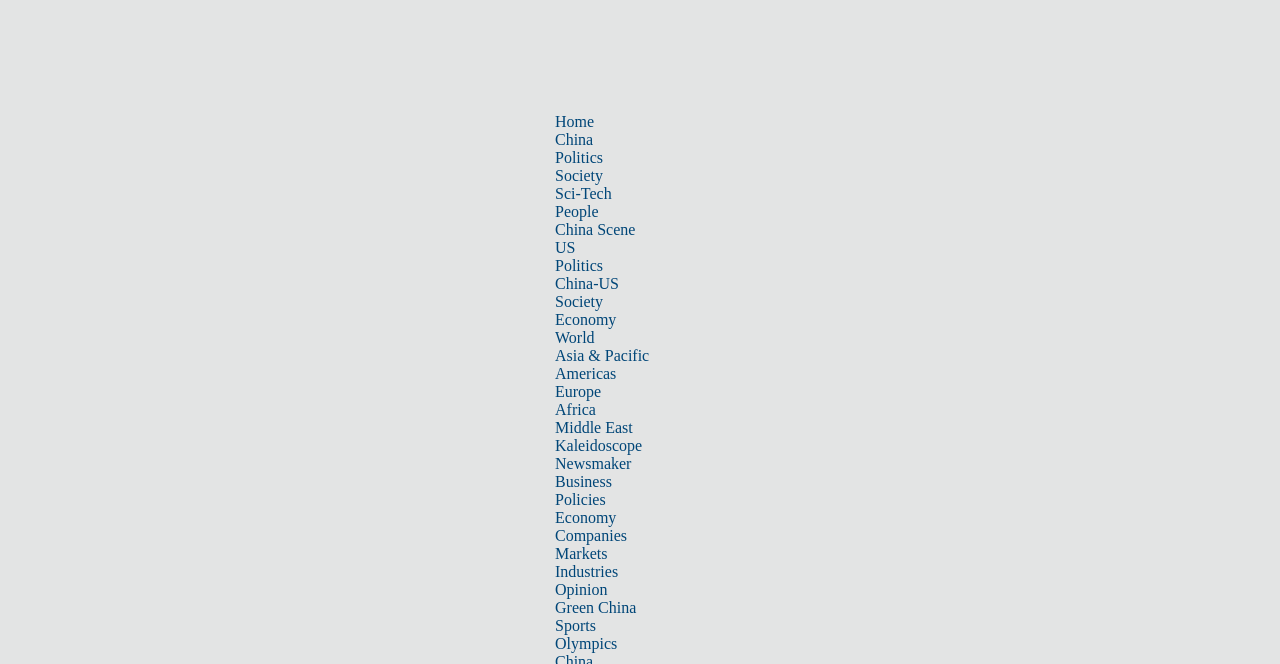Please identify the bounding box coordinates of the element on the webpage that should be clicked to follow this instruction: "Read about Sci-Tech". The bounding box coordinates should be given as four float numbers between 0 and 1, formatted as [left, top, right, bottom].

[0.434, 0.279, 0.478, 0.304]